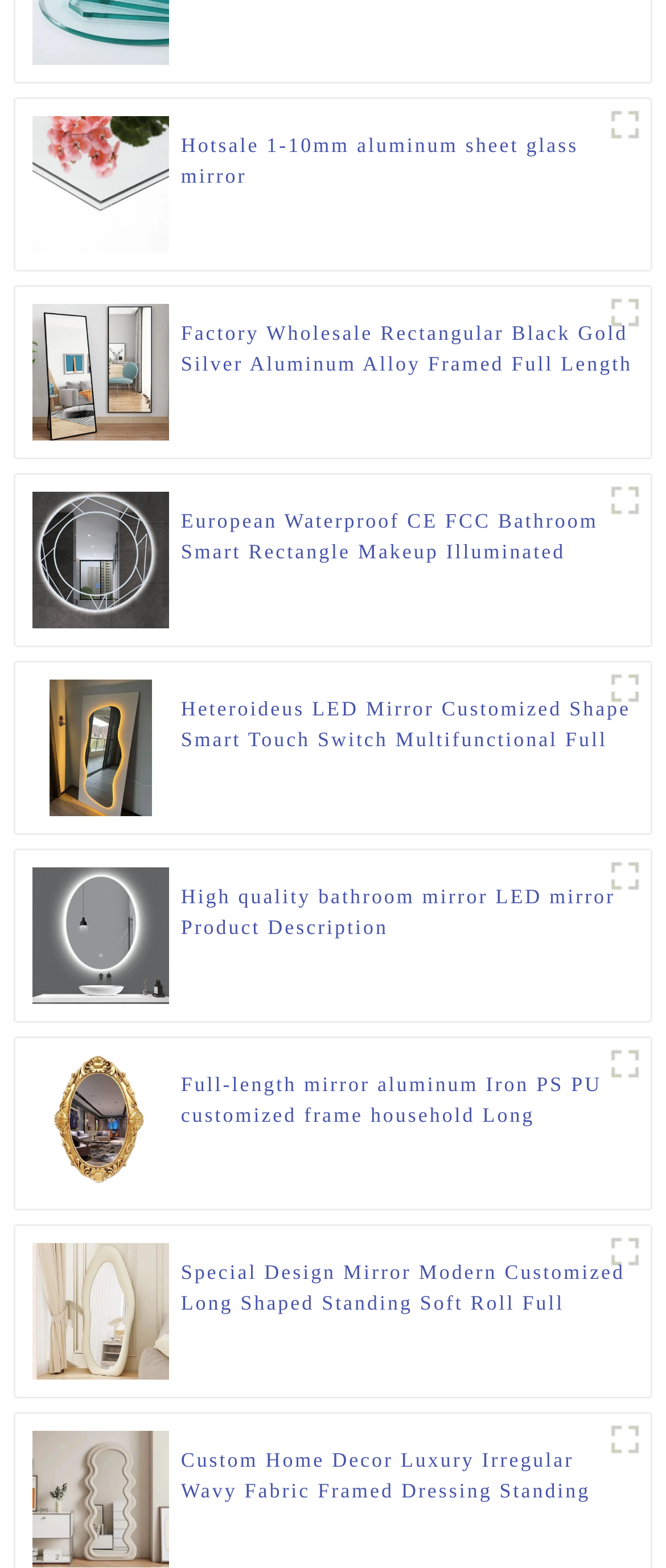Identify the bounding box coordinates of the clickable section necessary to follow the following instruction: "Explore European Waterproof CE FCC Bathroom Smart Rectangle Makeup Illuminated Speaker Simple Bath Sensing Hotel Wall LED Mirror". The coordinates should be presented as four float numbers from 0 to 1, i.e., [left, top, right, bottom].

[0.272, 0.323, 0.952, 0.362]